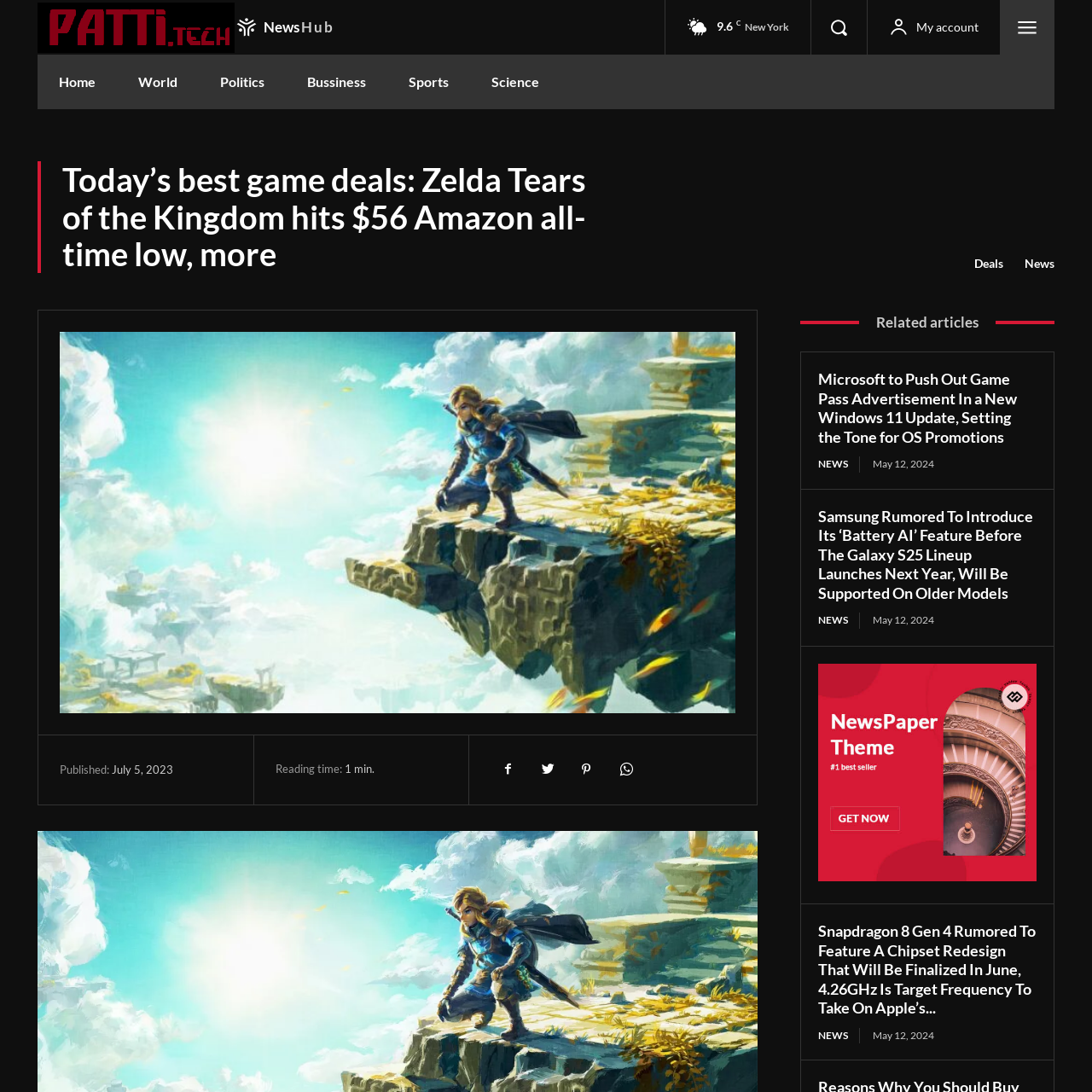Focus on the area highlighted by the red bounding box and give a thorough response to the following question, drawing from the image: What is the discounted price of the game?

The image highlights the discounted price of the game, which is $56, suggesting that this is the current price of the game on Amazon.